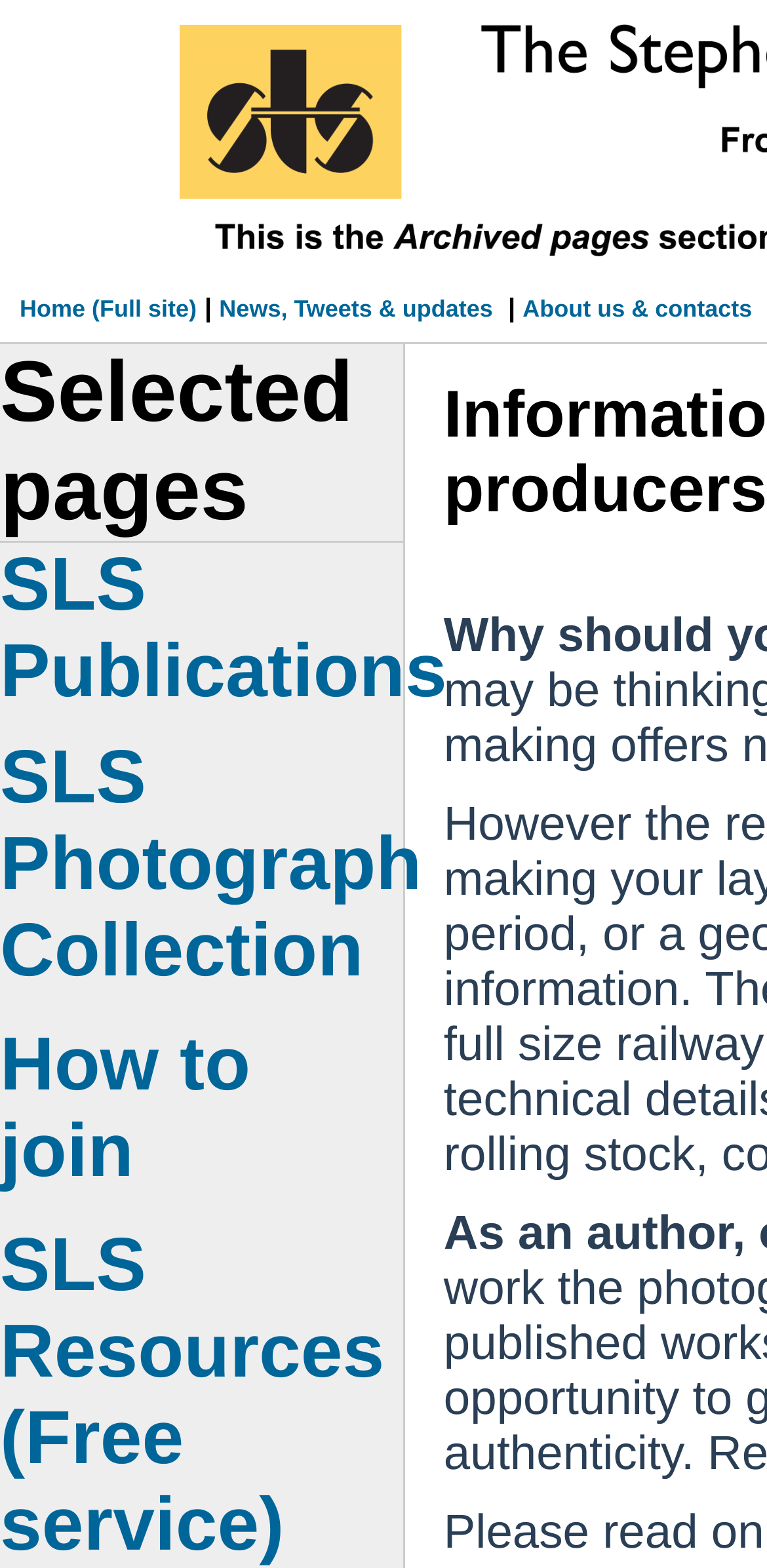What is the purpose of the 'SLS Resources' link?
Identify the answer in the screenshot and reply with a single word or phrase.

Free service